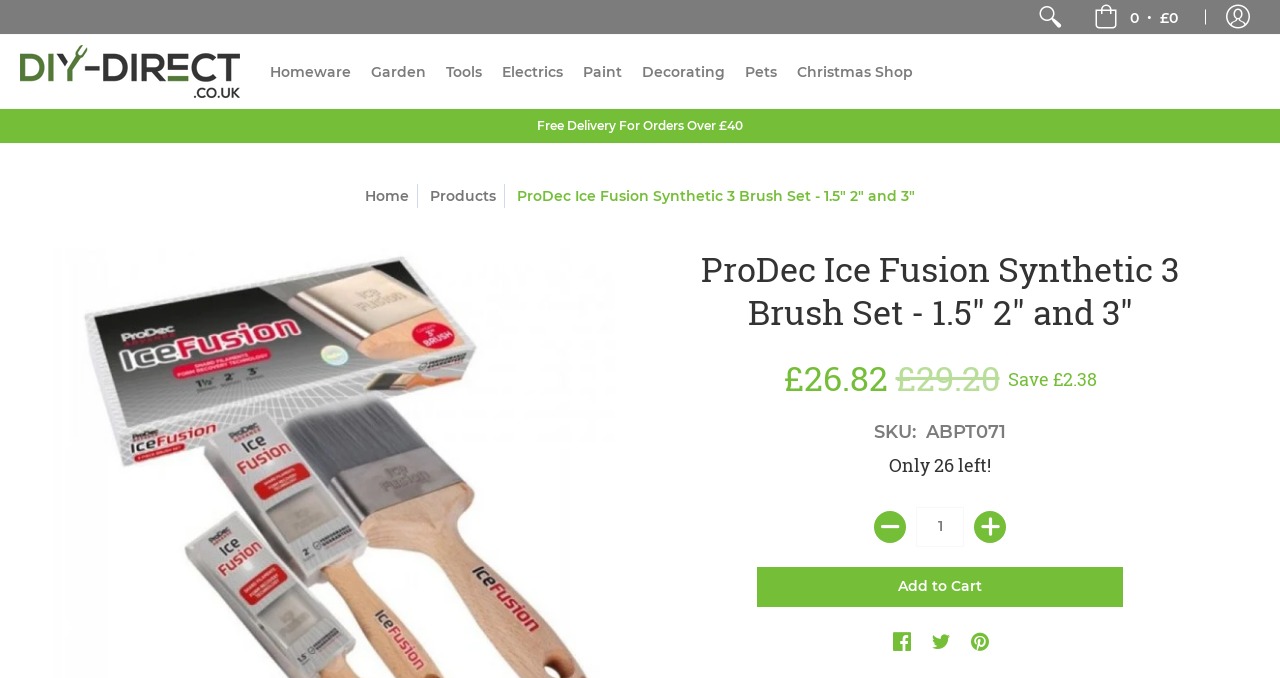Locate the bounding box coordinates of the area you need to click to fulfill this instruction: 'Add product to cart'. The coordinates must be in the form of four float numbers ranging from 0 to 1: [left, top, right, bottom].

[0.591, 0.836, 0.878, 0.895]